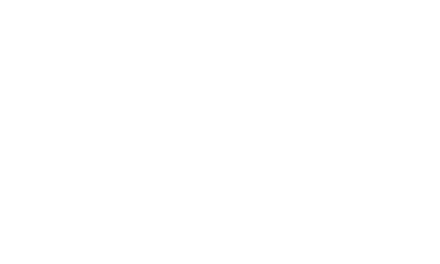Where does the image serve as a visual anchor for the company's presence?
Answer the question with a thorough and detailed explanation.

The caption states that the image serves as a visual anchor for the company's presence online, complementing the textual information regarding their product range and commitment to quality.